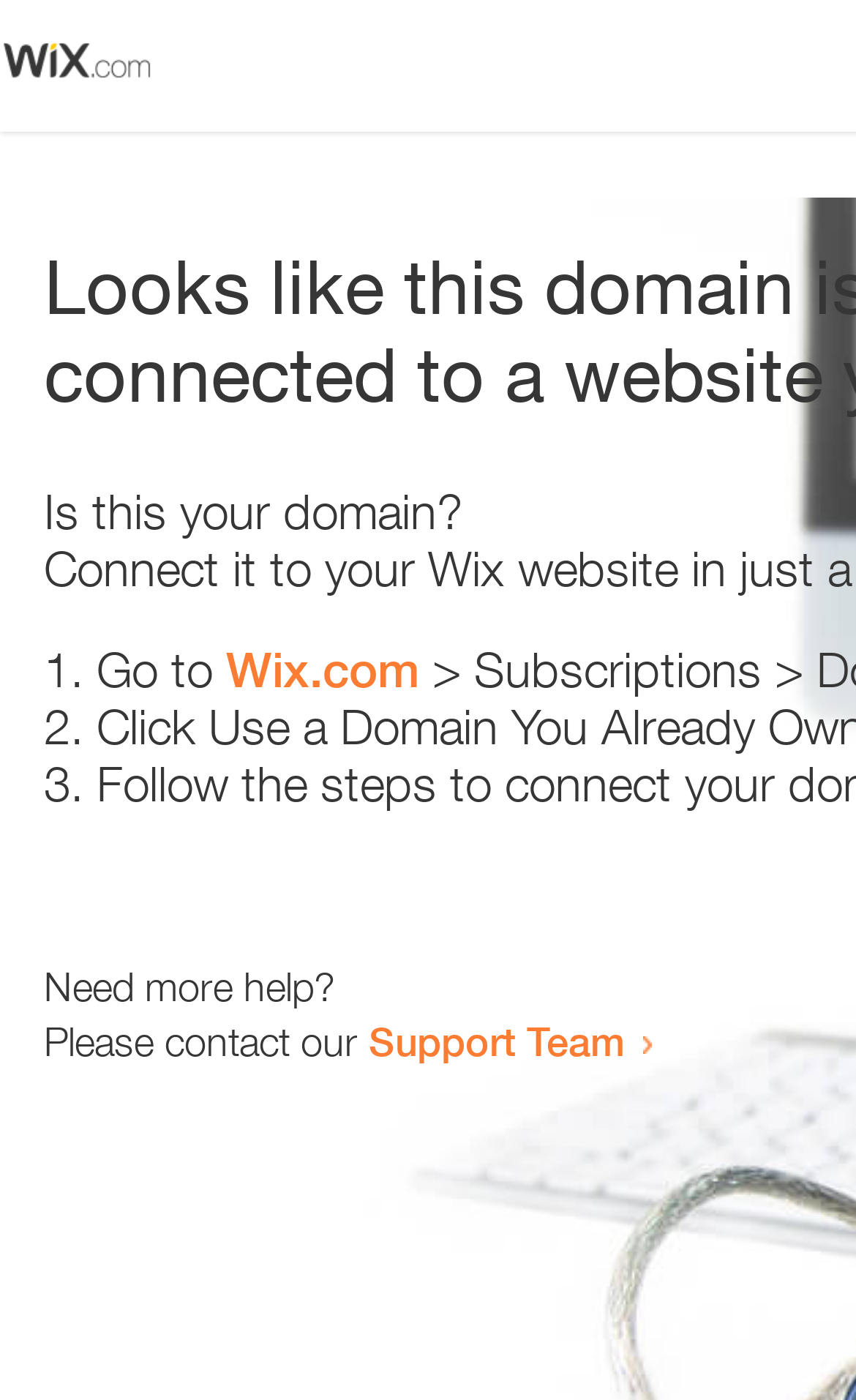Provide a short, one-word or phrase answer to the question below:
What is the link text in the second list item?

Wix.com